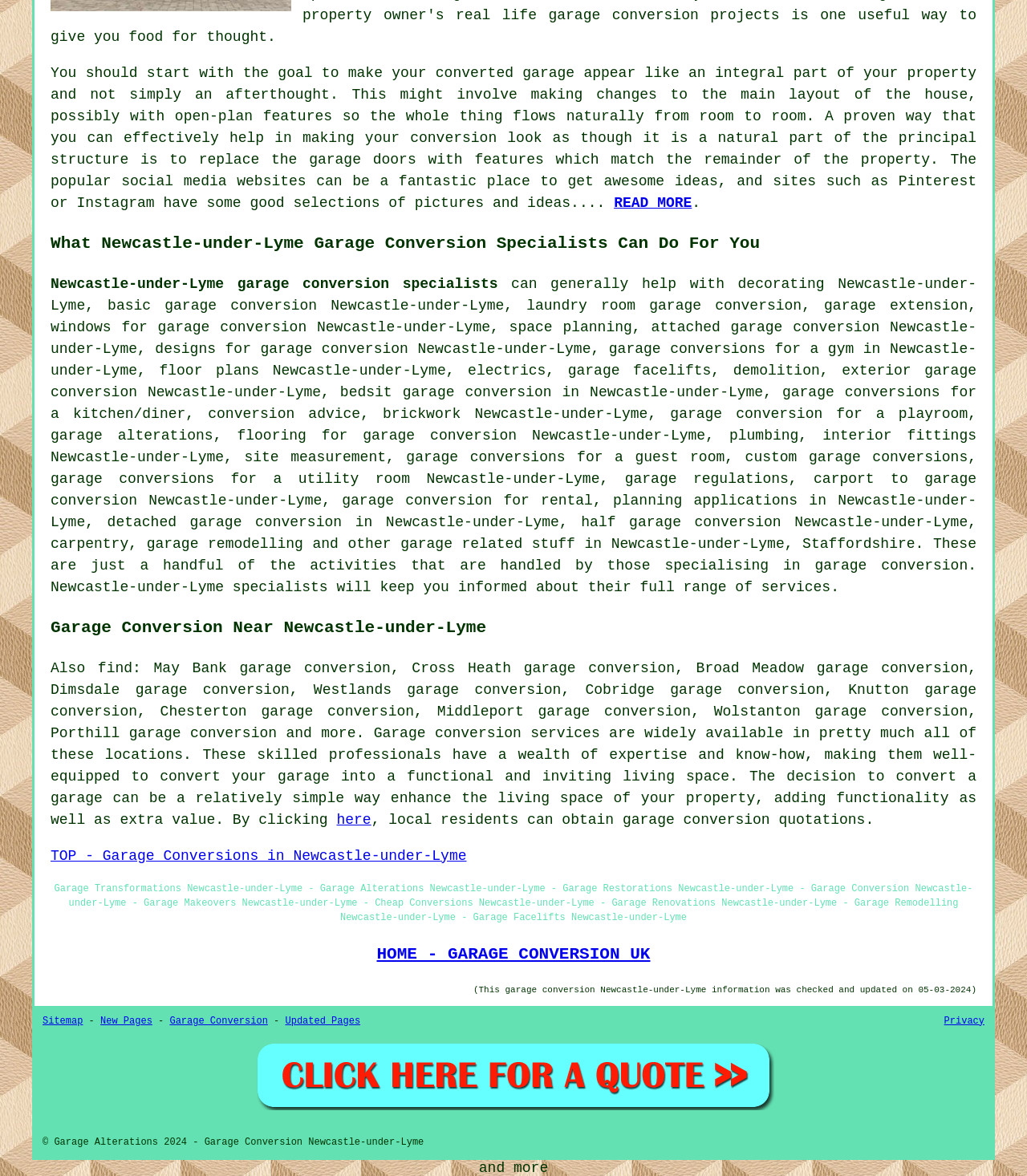Bounding box coordinates are specified in the format (top-left x, top-left y, bottom-right x, bottom-right y). All values are floating point numbers bounded between 0 and 1. Please provide the bounding box coordinate of the region this sentence describes: name="s" placeholder="Search"

None